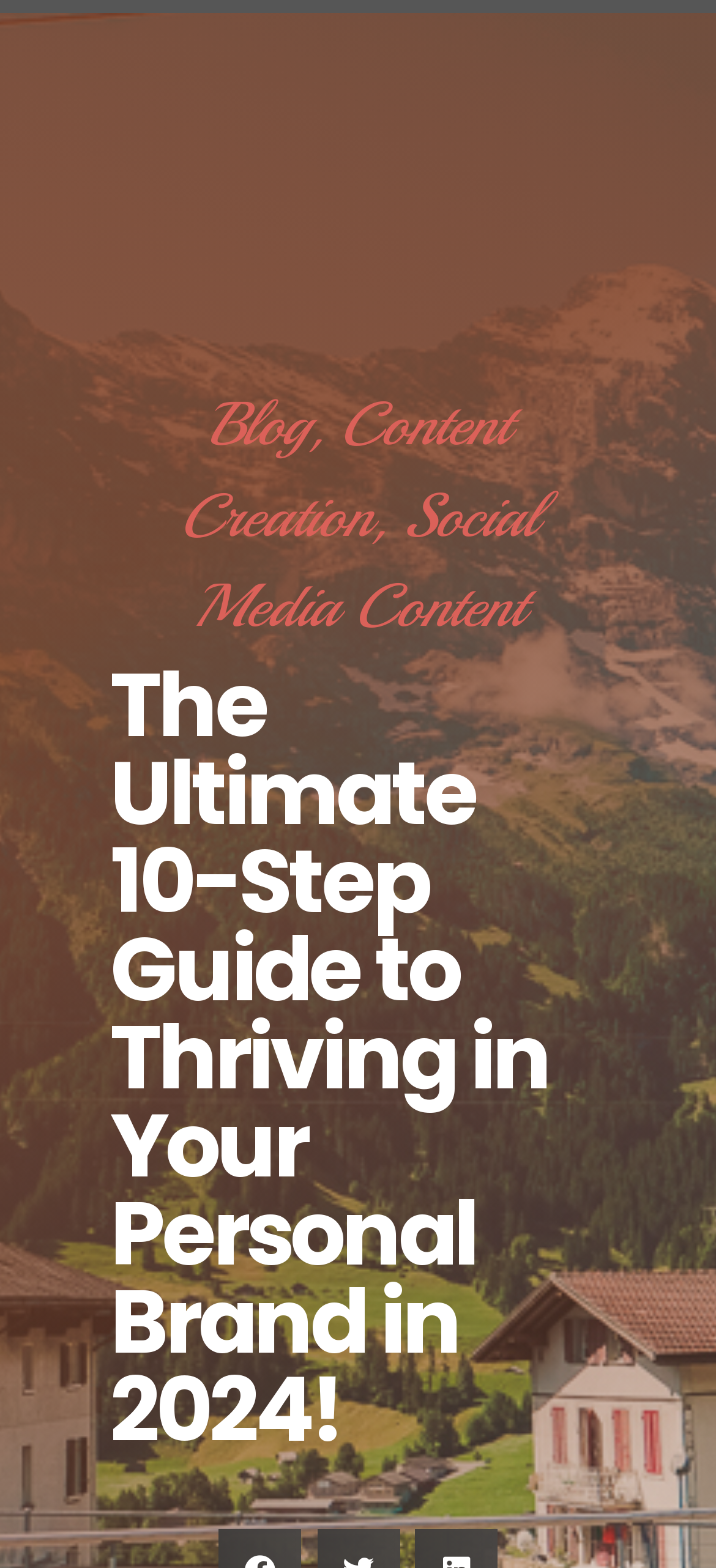What is the purpose of the button on the top right? Refer to the image and provide a one-word or short phrase answer.

Menu Toggle